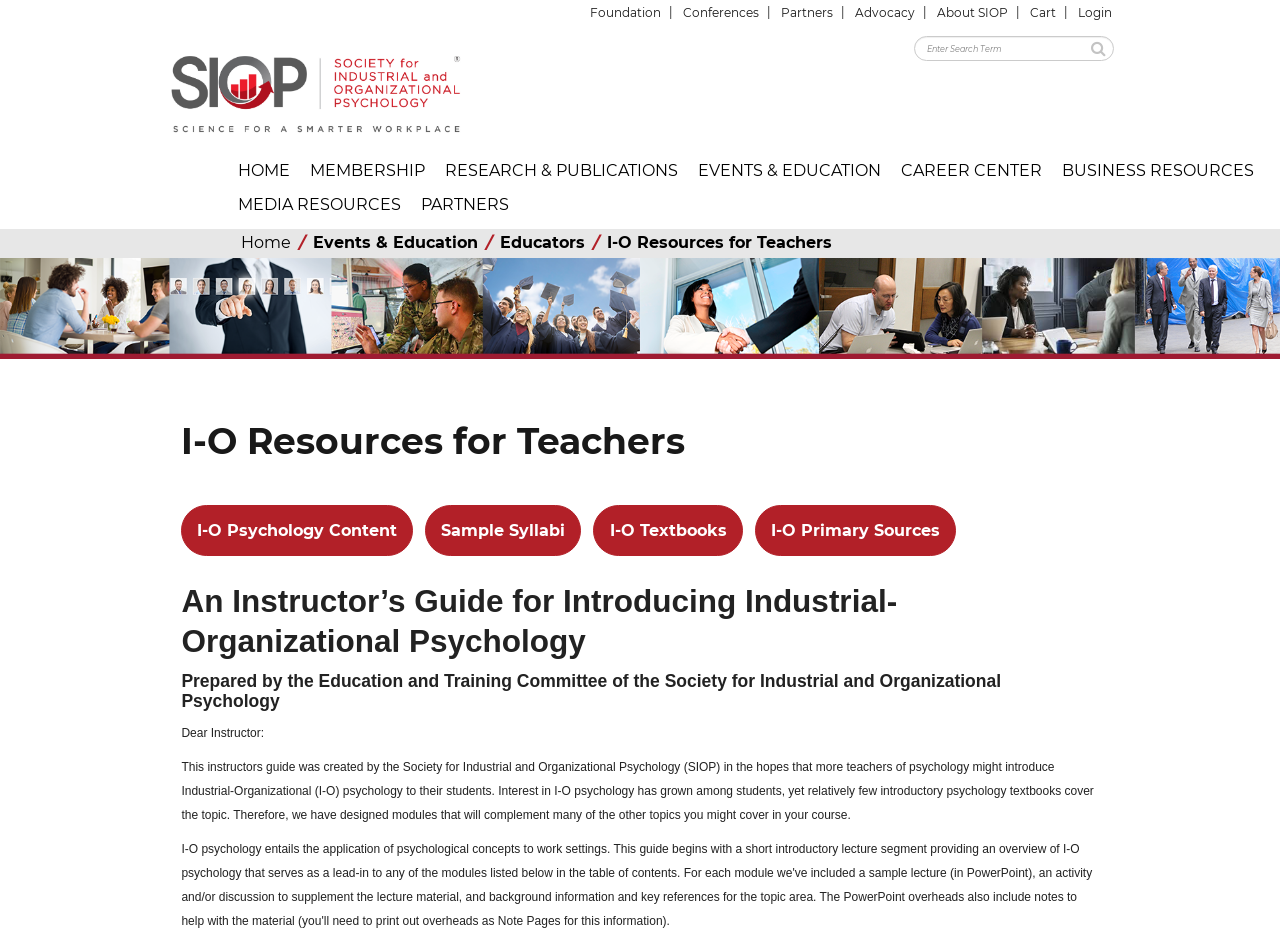Determine the bounding box coordinates of the area to click in order to meet this instruction: "Login to the system".

[0.836, 0.0, 0.875, 0.027]